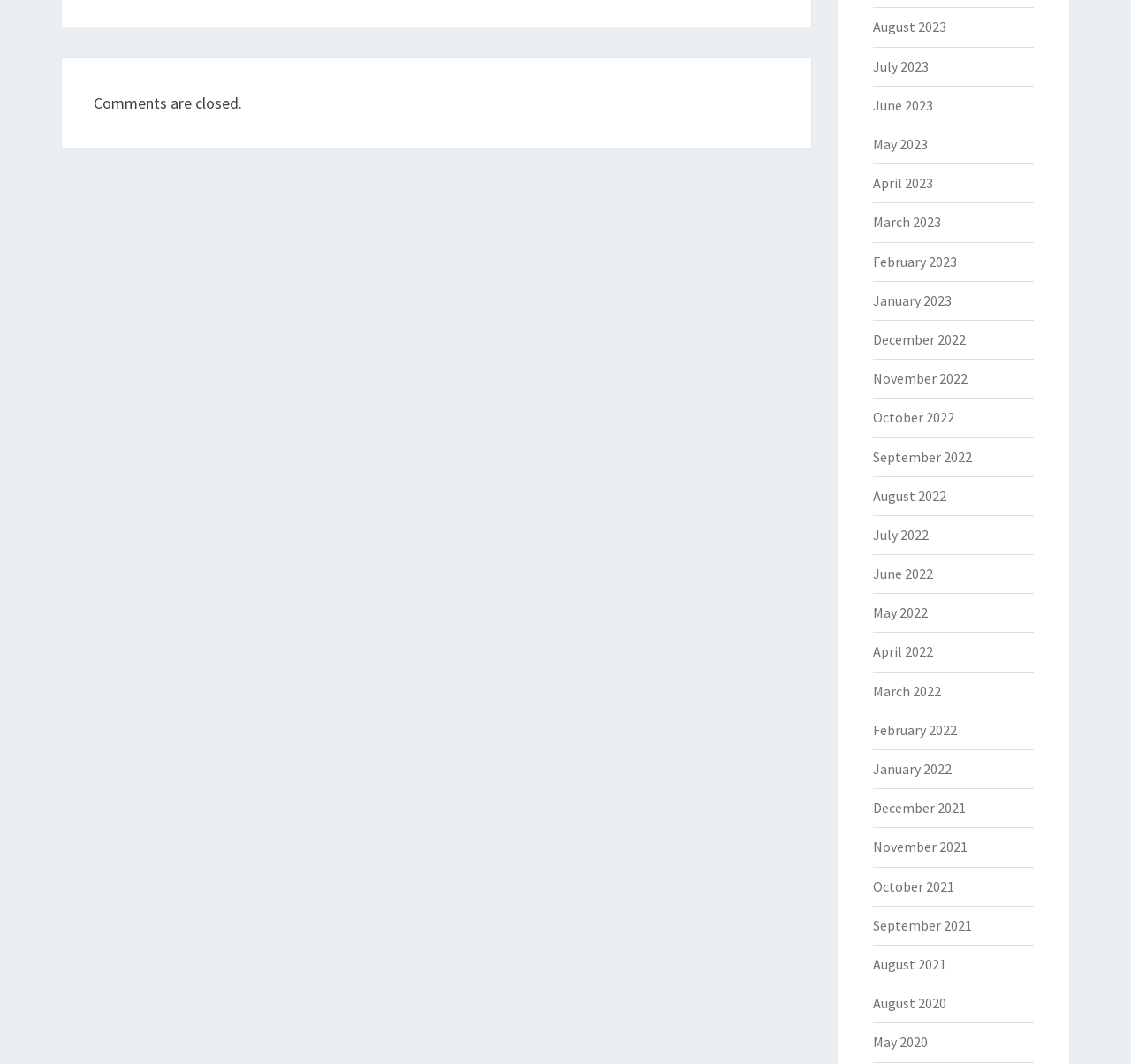How many months are listed on this webpage?
Using the image as a reference, answer with just one word or a short phrase.

24